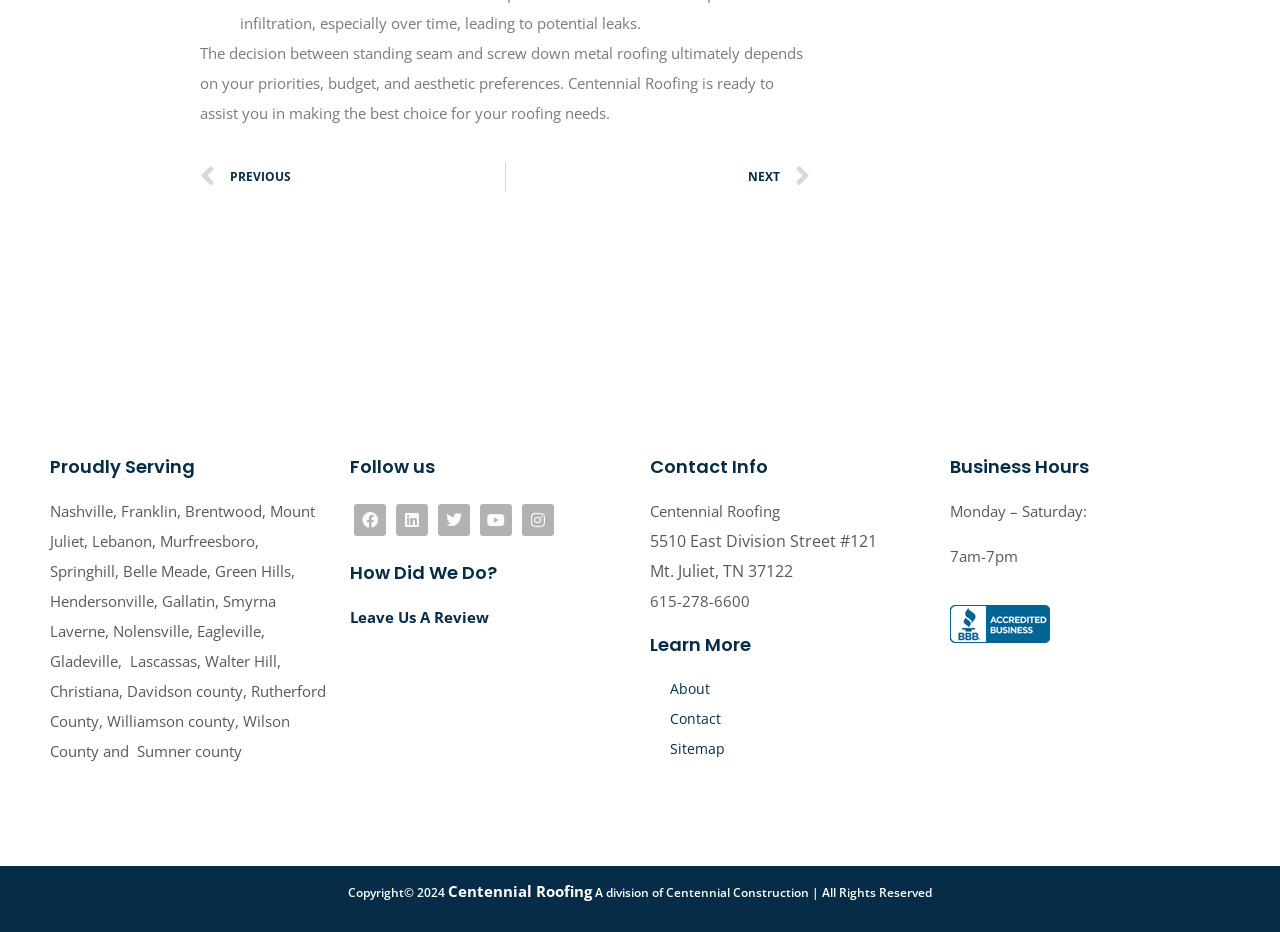What is the phone number of the company?
Use the information from the image to give a detailed answer to the question.

I found the phone number in the static text element with bounding box coordinates [0.508, 0.635, 0.586, 0.656]. The element says '615-278-6600'.